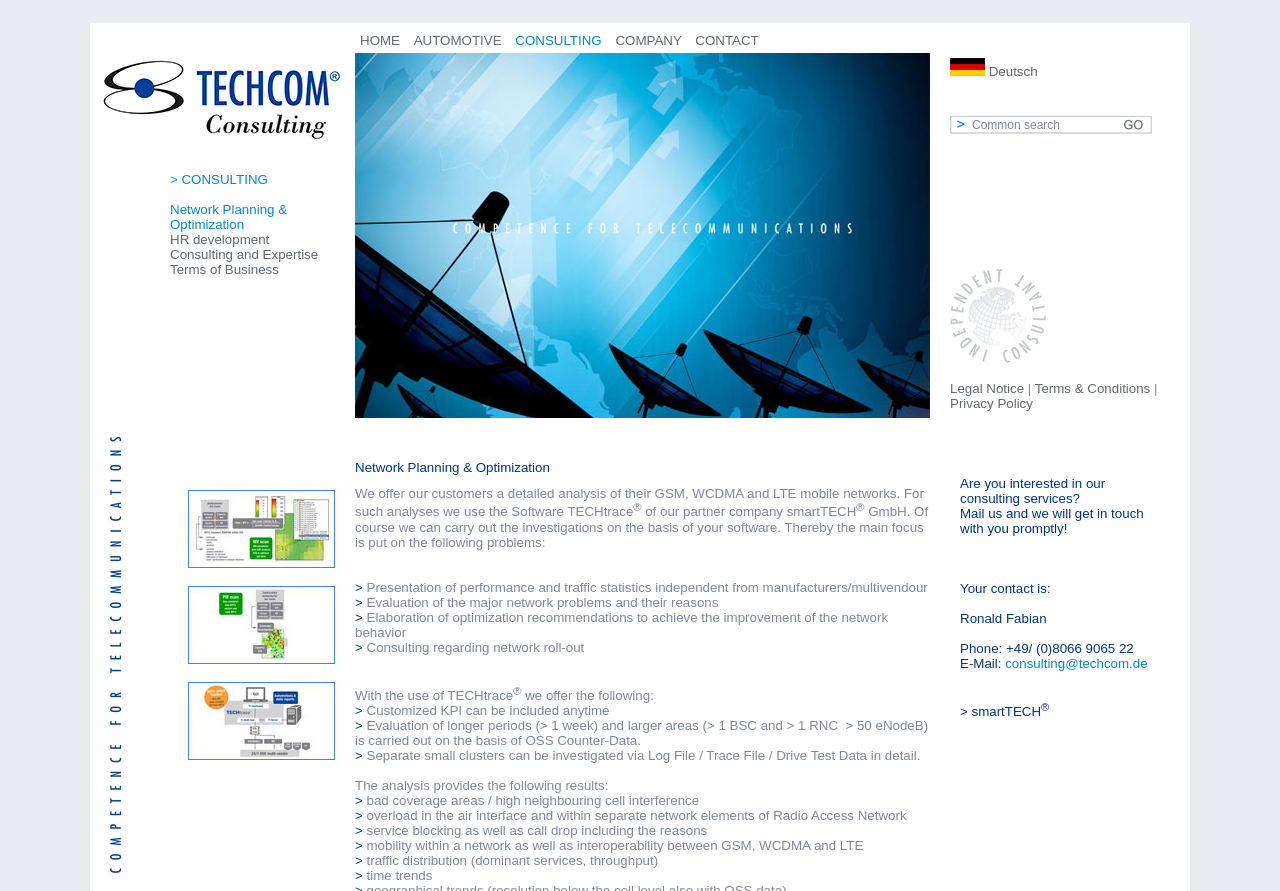From the image, can you give a detailed response to the question below:
What is the name of the software used for network analysis?

The software used for network analysis is TECHtrace, which is mentioned in the paragraph 'We offer our customers a detailed analysis of their GSM, WCDMA and LTE mobile networks. For such analyses we use the Software TECHtrace'.